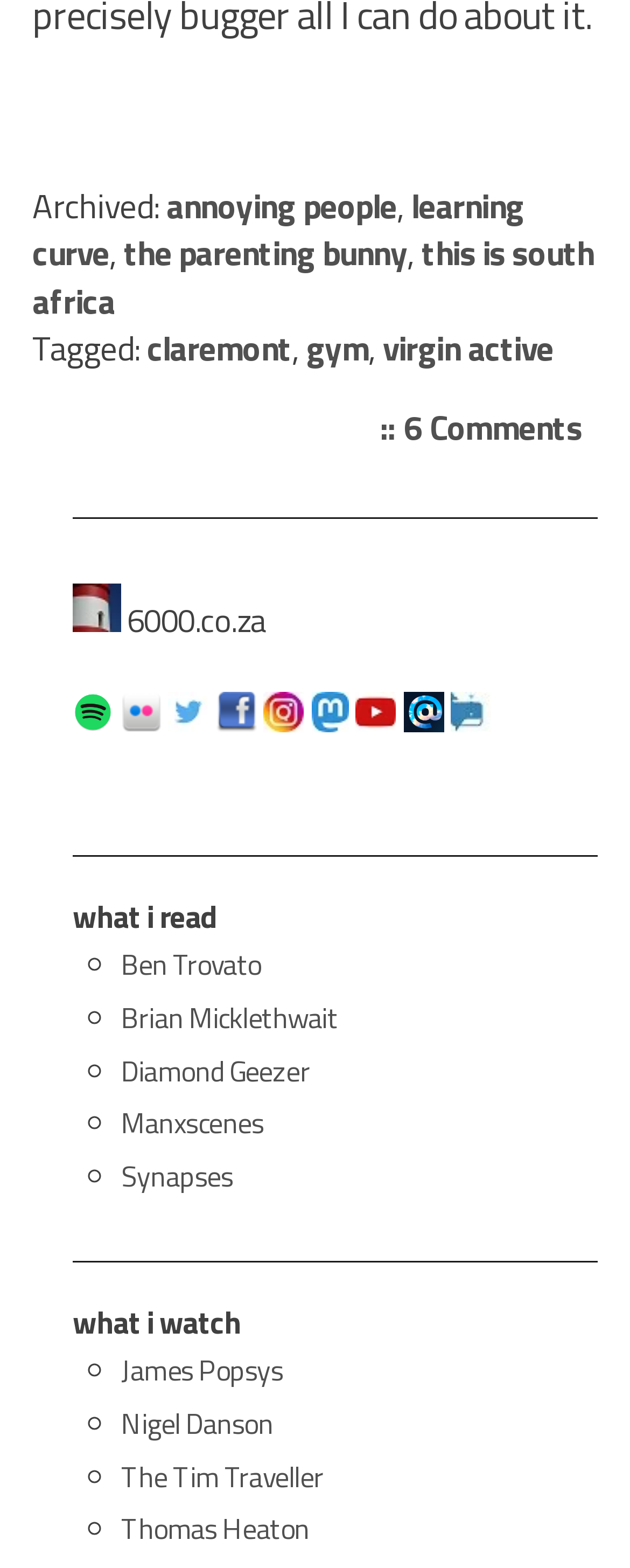Determine the bounding box coordinates of the section to be clicked to follow the instruction: "Click on 'annoying people'". The coordinates should be given as four float numbers between 0 and 1, formatted as [left, top, right, bottom].

[0.264, 0.114, 0.629, 0.147]